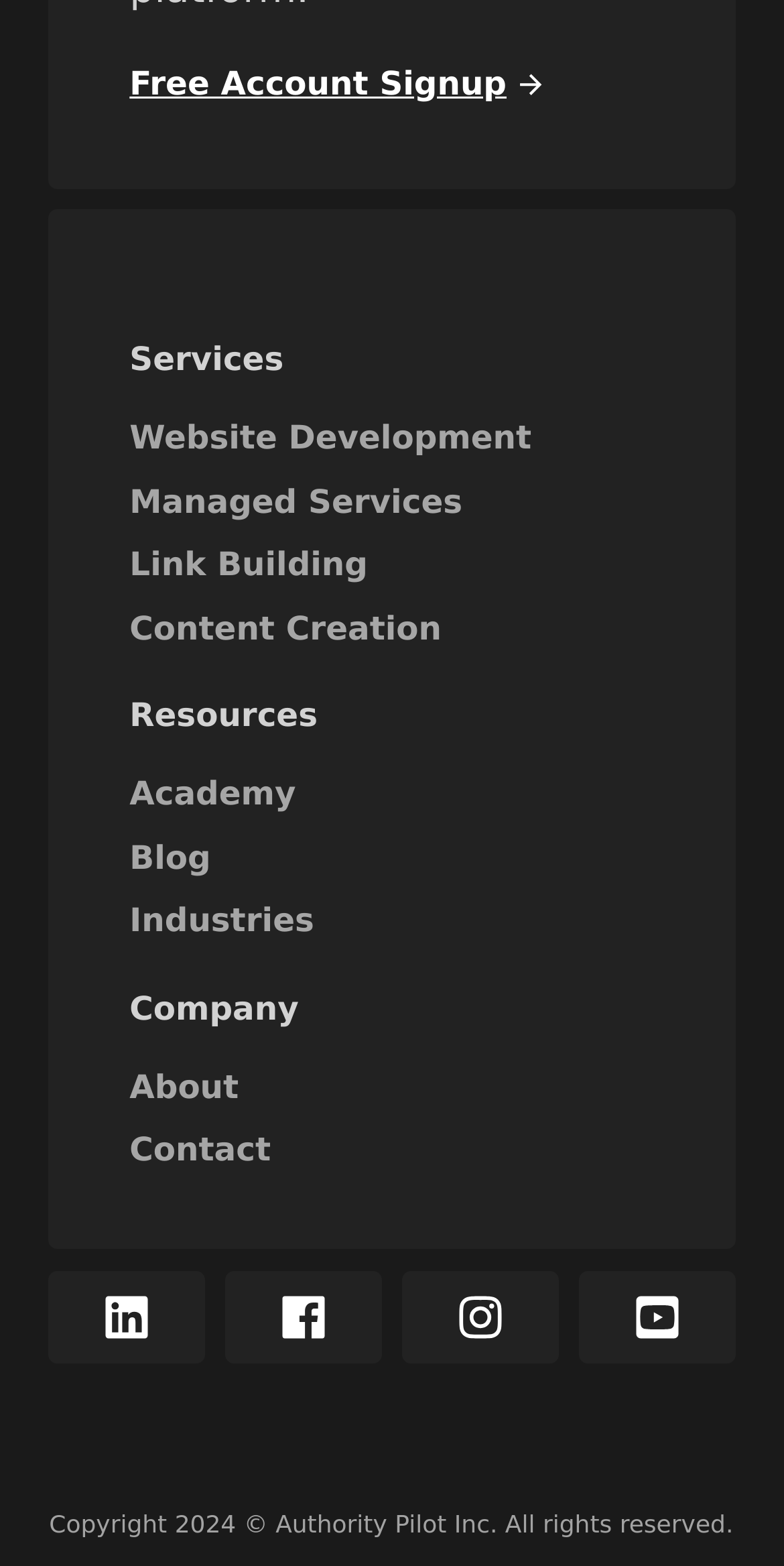Please identify the bounding box coordinates of the element that needs to be clicked to perform the following instruction: "Read the blog".

[0.165, 0.537, 0.269, 0.559]